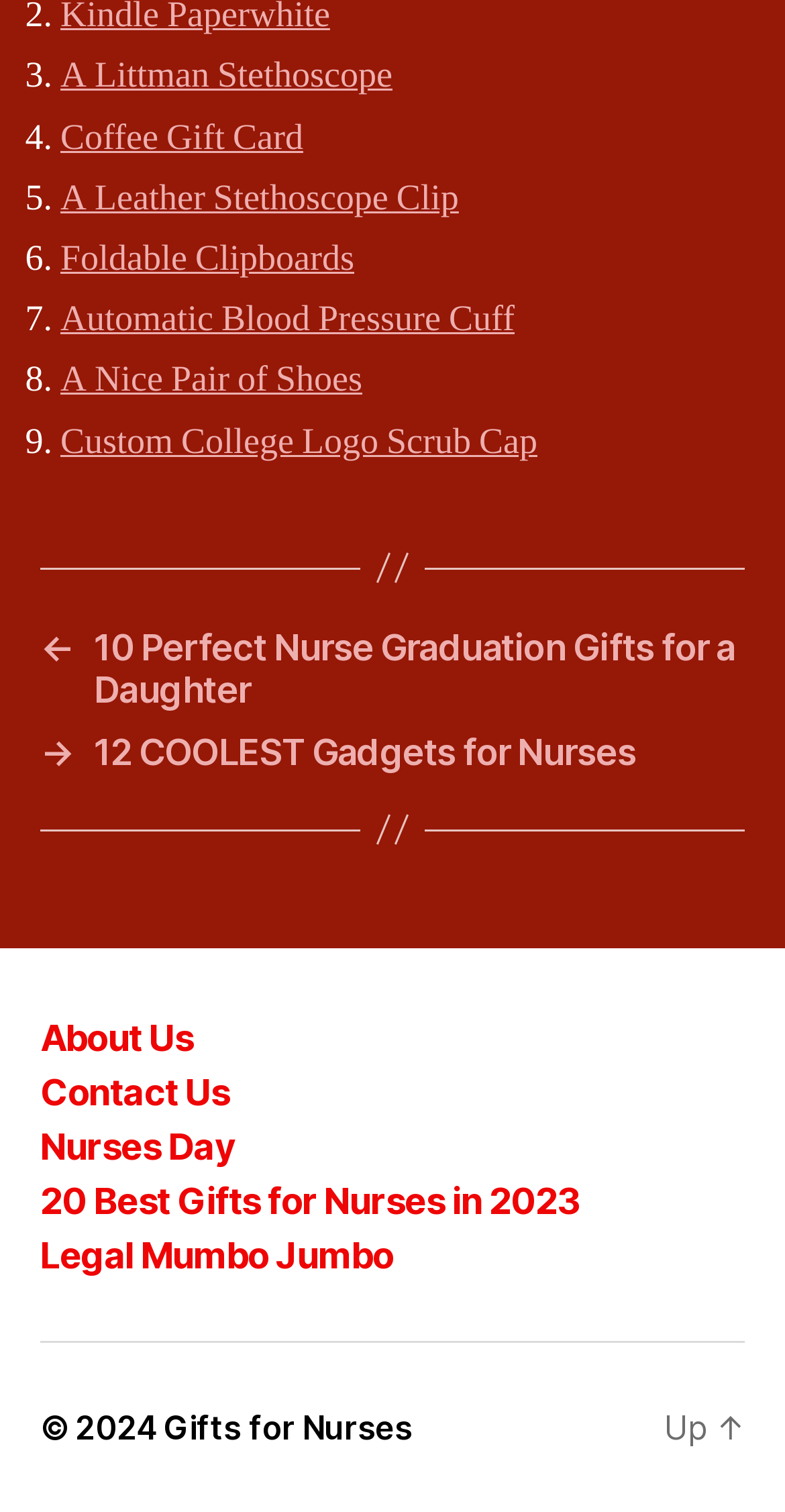Pinpoint the bounding box coordinates of the clickable area necessary to execute the following instruction: "Click on 'Gifts for Nurses'". The coordinates should be given as four float numbers between 0 and 1, namely [left, top, right, bottom].

[0.208, 0.93, 0.525, 0.957]